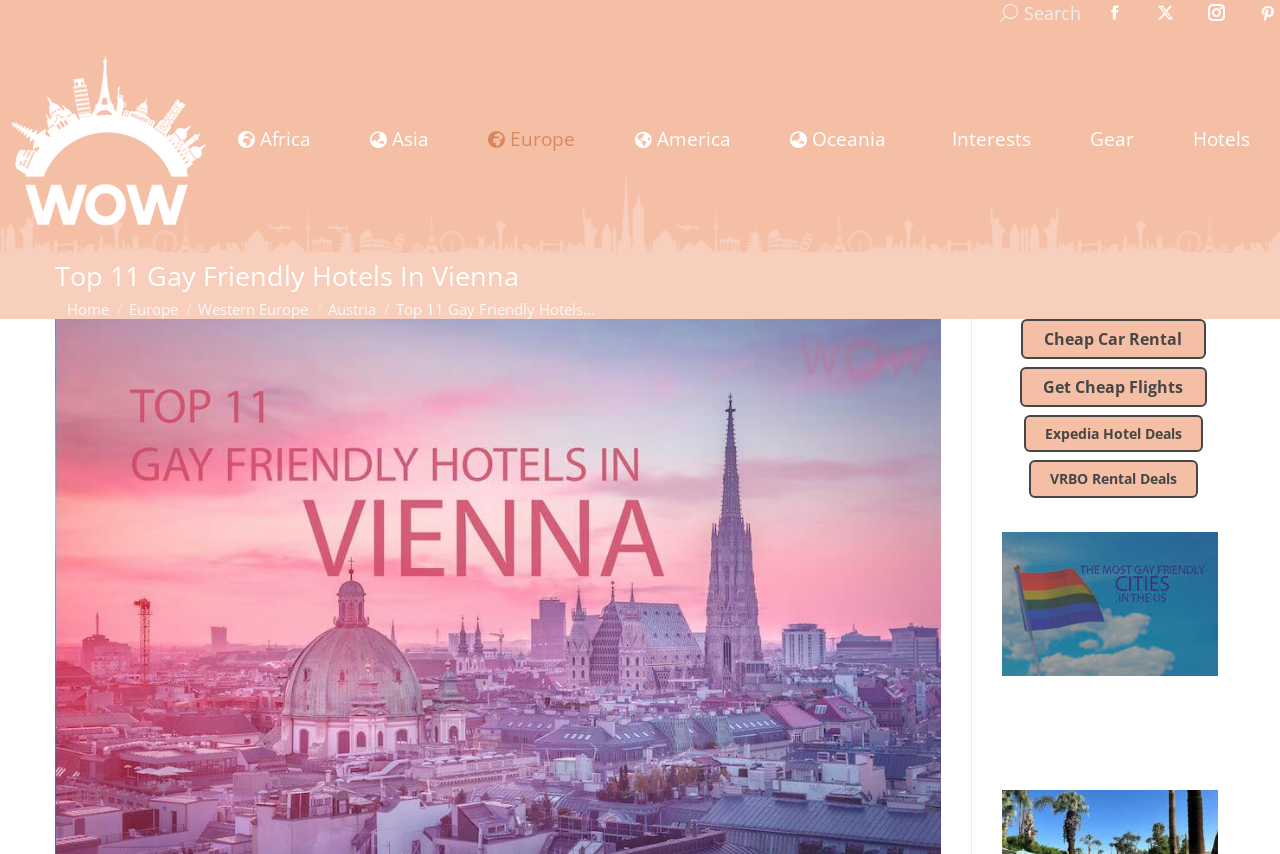What is the current location in the breadcrumb?
Please answer the question with a single word or phrase, referencing the image.

Austria